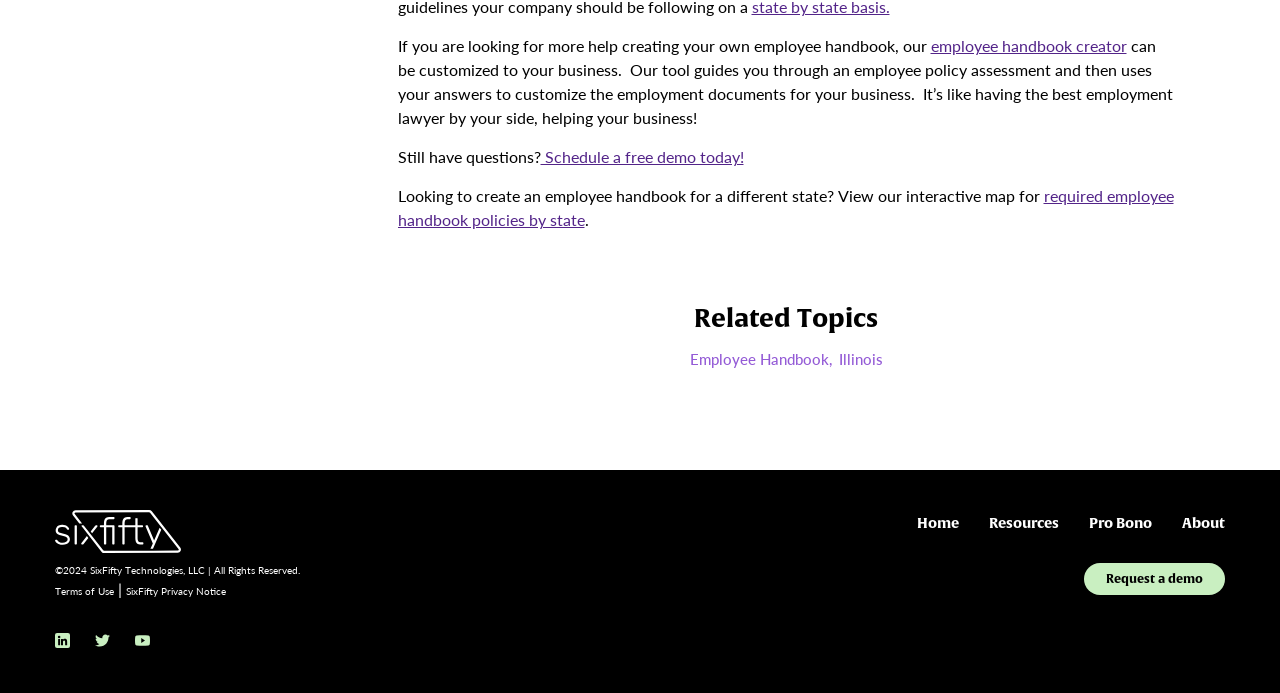Based on the visual content of the image, answer the question thoroughly: What is the name of the company that provides the employee handbook creator?

The name of the company that provides the employee handbook creator is SixFifty, as stated in the footer of the webpage '©2024 SixFifty Technologies, LLC | All Rights Reserved.'